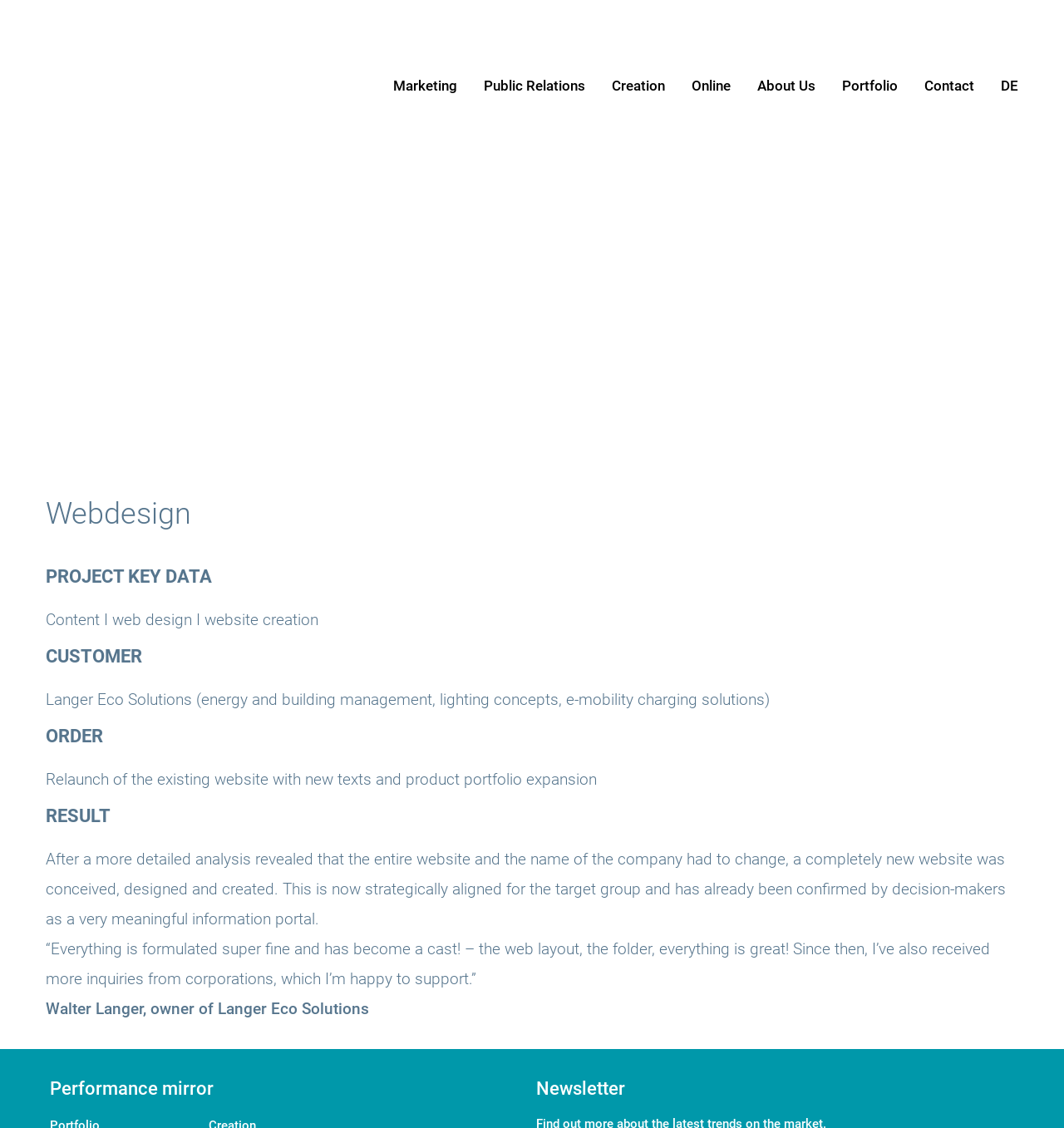Using details from the image, please answer the following question comprehensively:
What is the last section of the project?

I found the last section by looking at the headings and finding the last one, which is 'RESULT'.